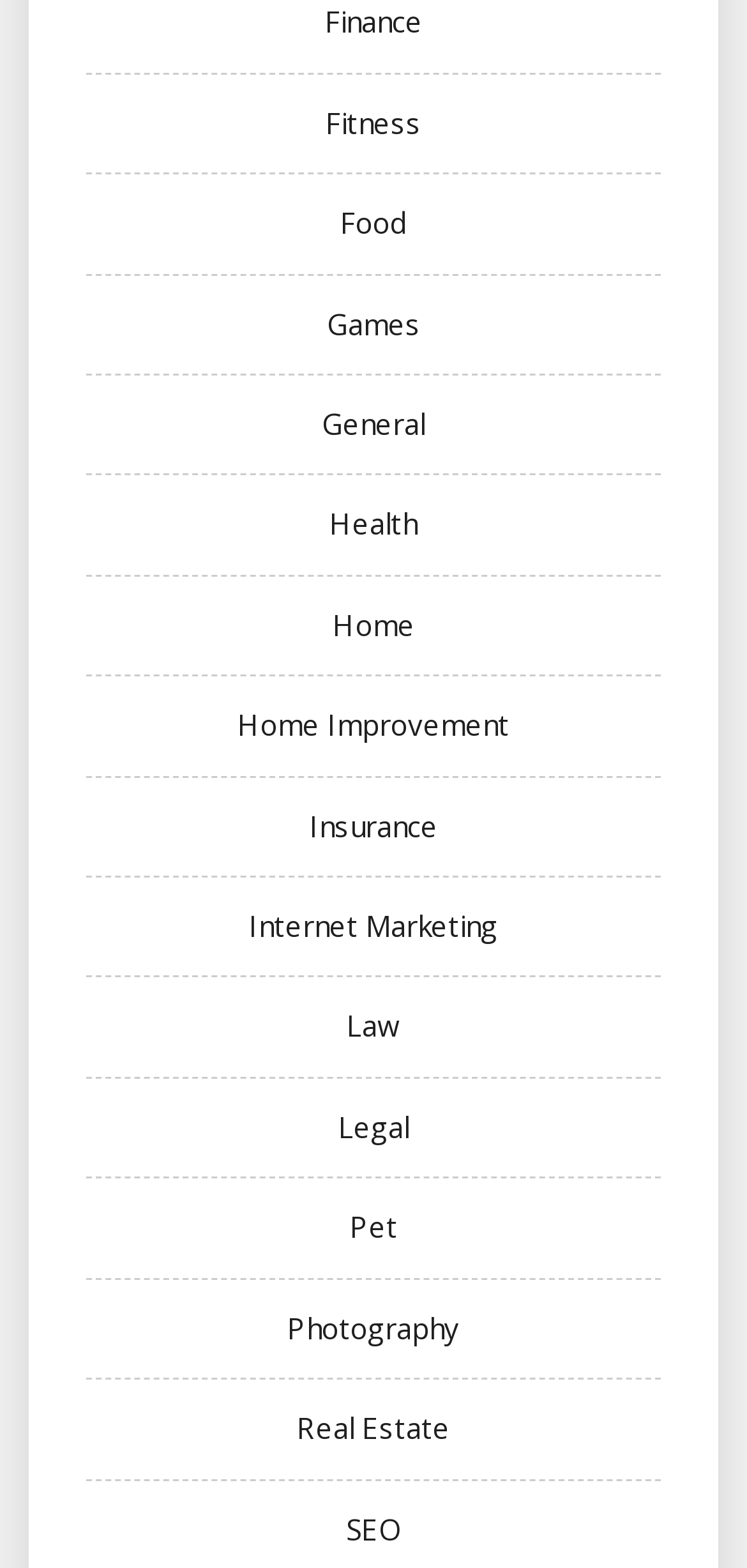Please find the bounding box coordinates in the format (top-left x, top-left y, bottom-right x, bottom-right y) for the given element description. Ensure the coordinates are floating point numbers between 0 and 1. Description: Photography

[0.385, 0.834, 0.615, 0.859]